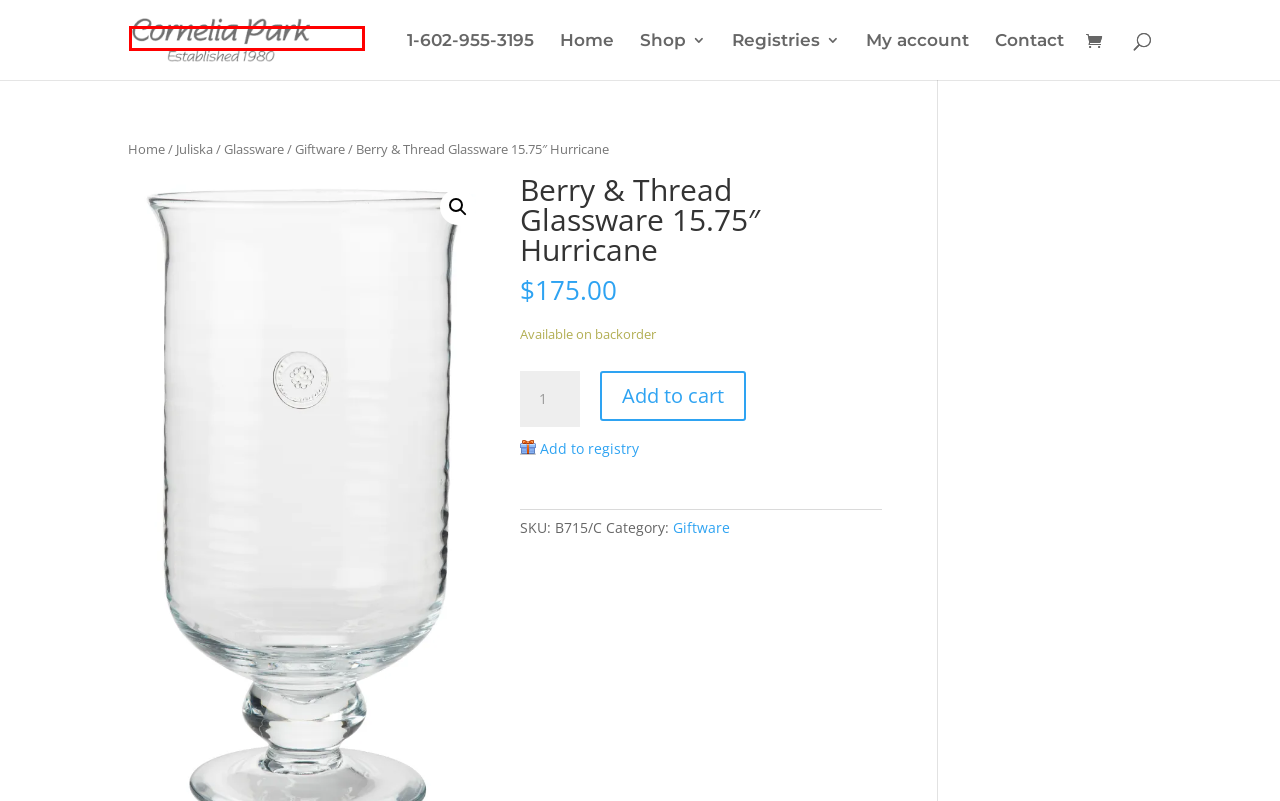Examine the screenshot of a webpage with a red bounding box around a UI element. Your task is to identify the webpage description that best corresponds to the new webpage after clicking the specified element. The given options are:
A. My account - Cornelia Park
B. Juliska Archives - Cornelia Park
C. Home - Cornelia Park
D. Contact - Cornelia Park
E. Giftware Archives - Cornelia Park
F. Glassware Archives - Cornelia Park
G. Shop - Cornelia Park
H. Find a Registry - Cornelia Park

C